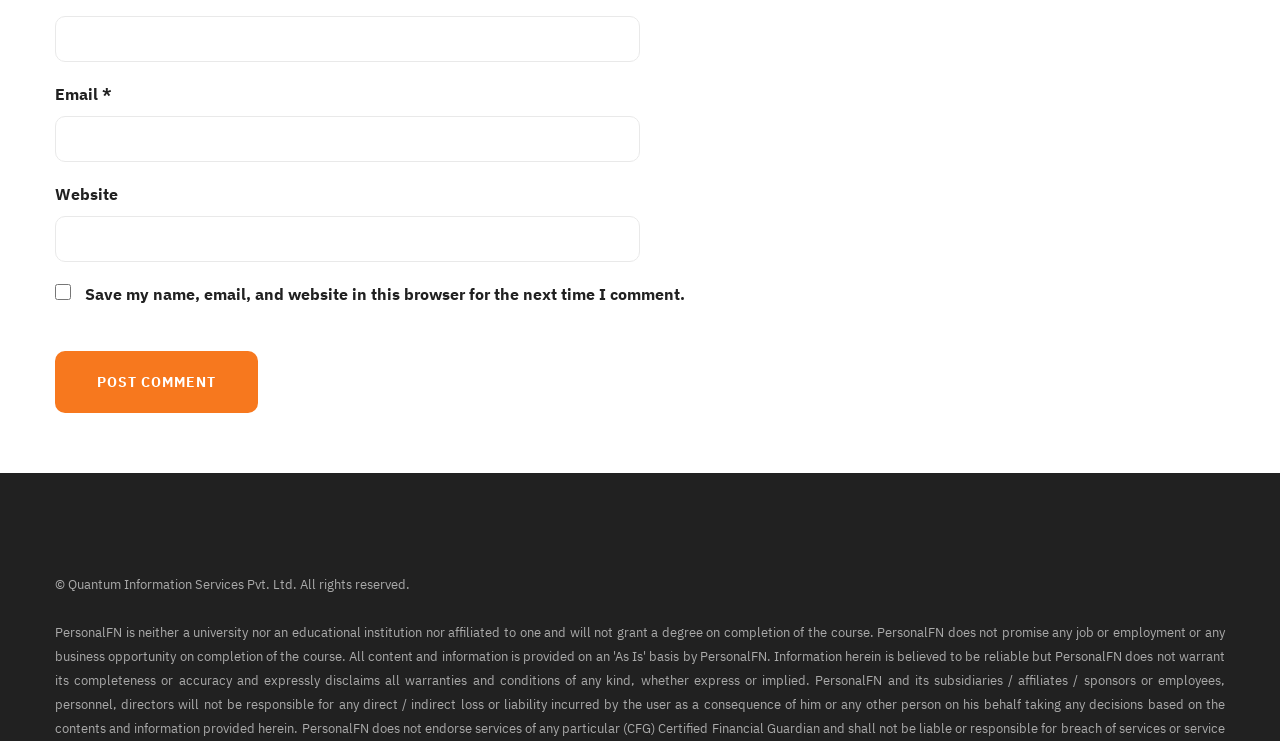Give the bounding box coordinates for the element described by: "parent_node: Website name="url"".

[0.043, 0.291, 0.5, 0.353]